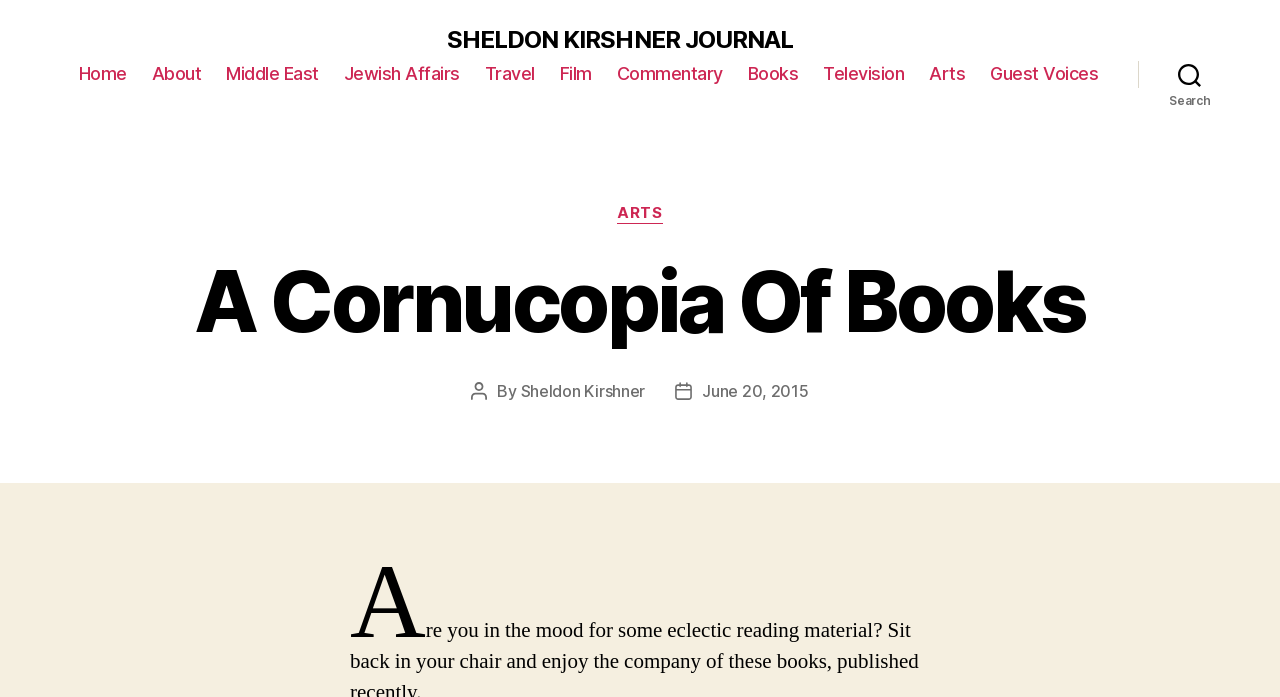Identify the bounding box coordinates of the part that should be clicked to carry out this instruction: "view post by Sheldon Kirshner".

[0.407, 0.547, 0.504, 0.576]